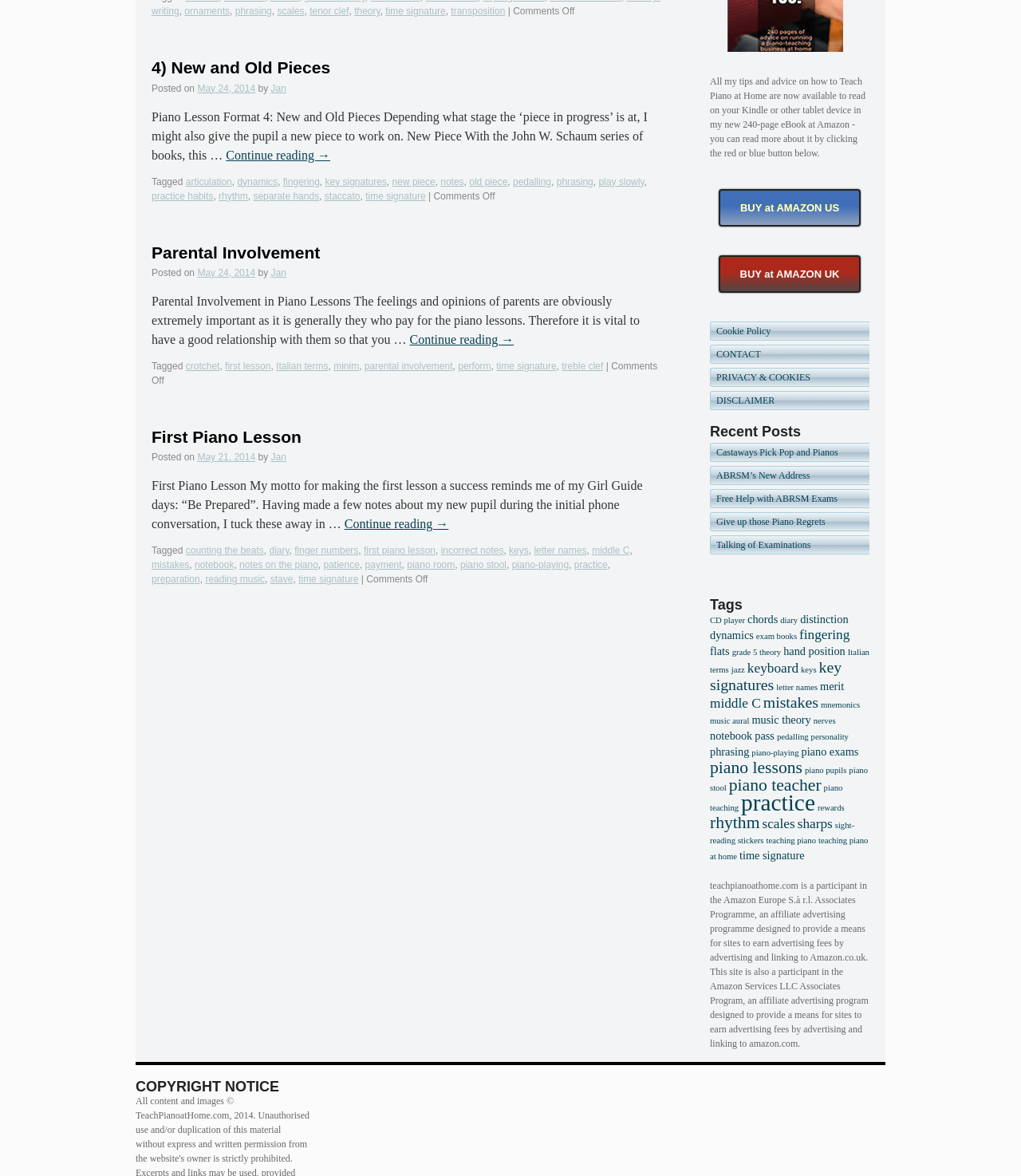Identify the bounding box coordinates for the UI element described as: "notes on the piano". The coordinates should be provided as four floats between 0 and 1: [left, top, right, bottom].

[0.234, 0.476, 0.312, 0.485]